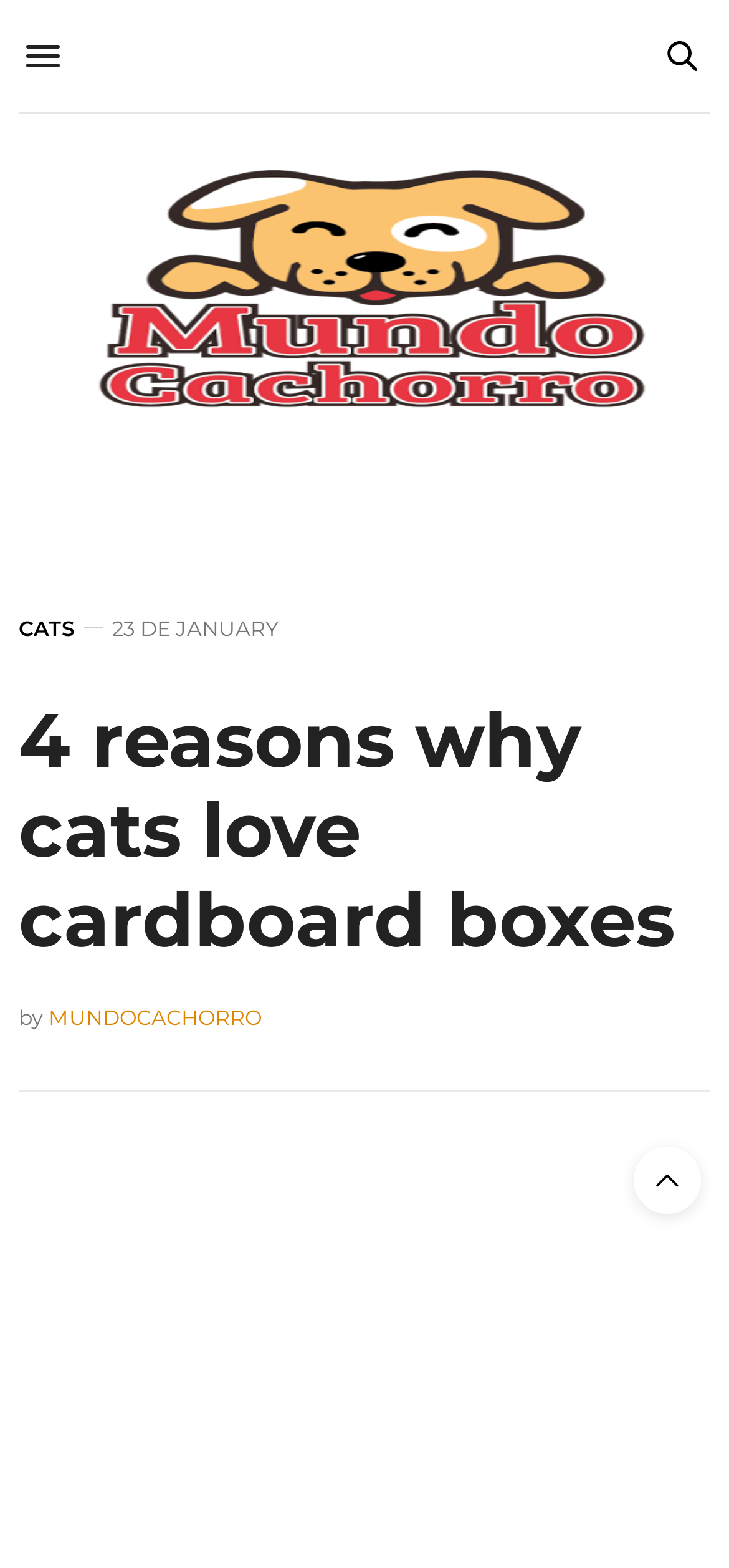Given the webpage screenshot and the description, determine the bounding box coordinates (top-left x, top-left y, bottom-right x, bottom-right y) that define the location of the UI element matching this description: title="Mundo Cachorro"

[0.026, 0.073, 0.974, 0.287]